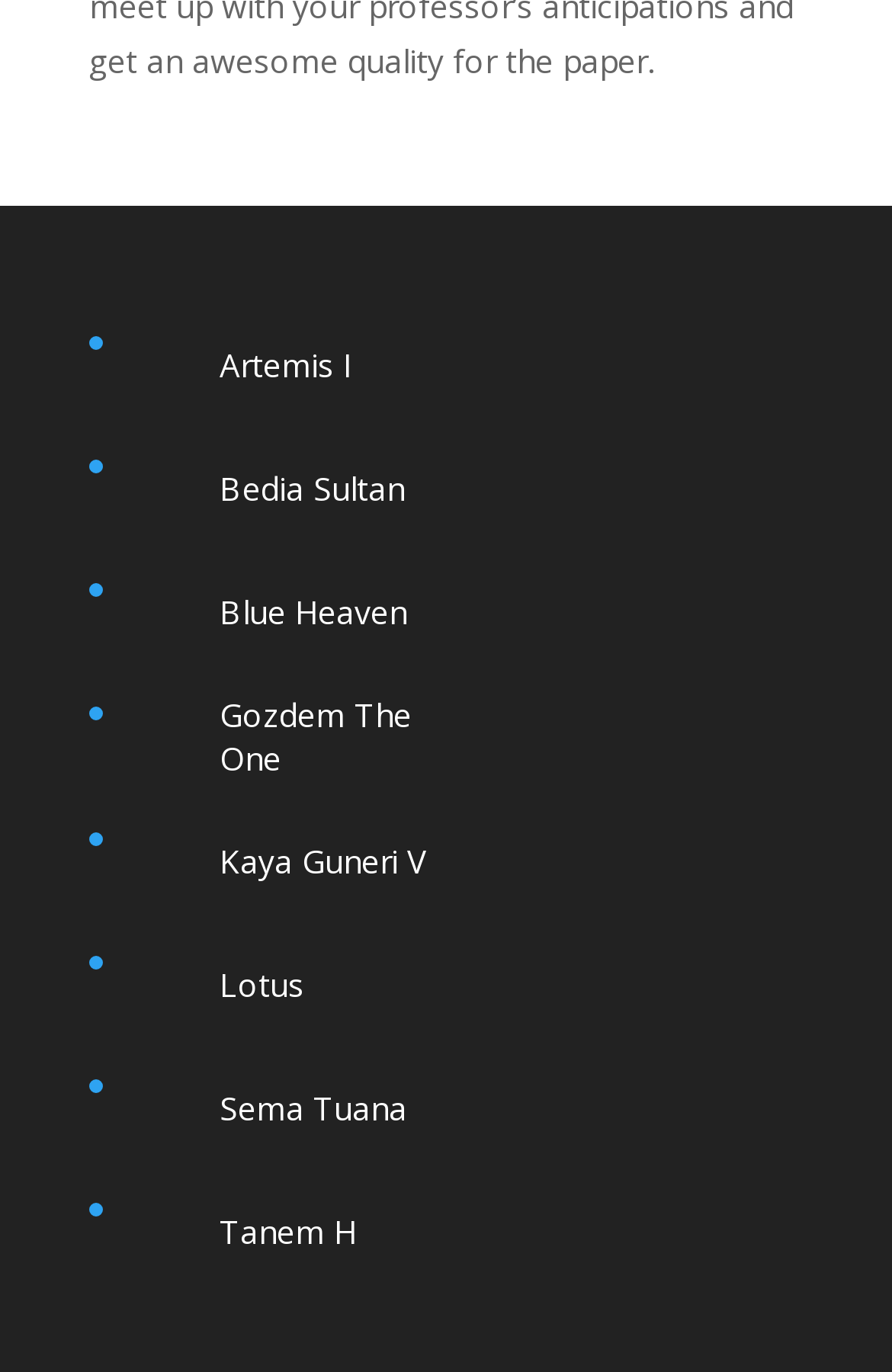Locate the bounding box of the UI element described in the following text: "Contact".

None